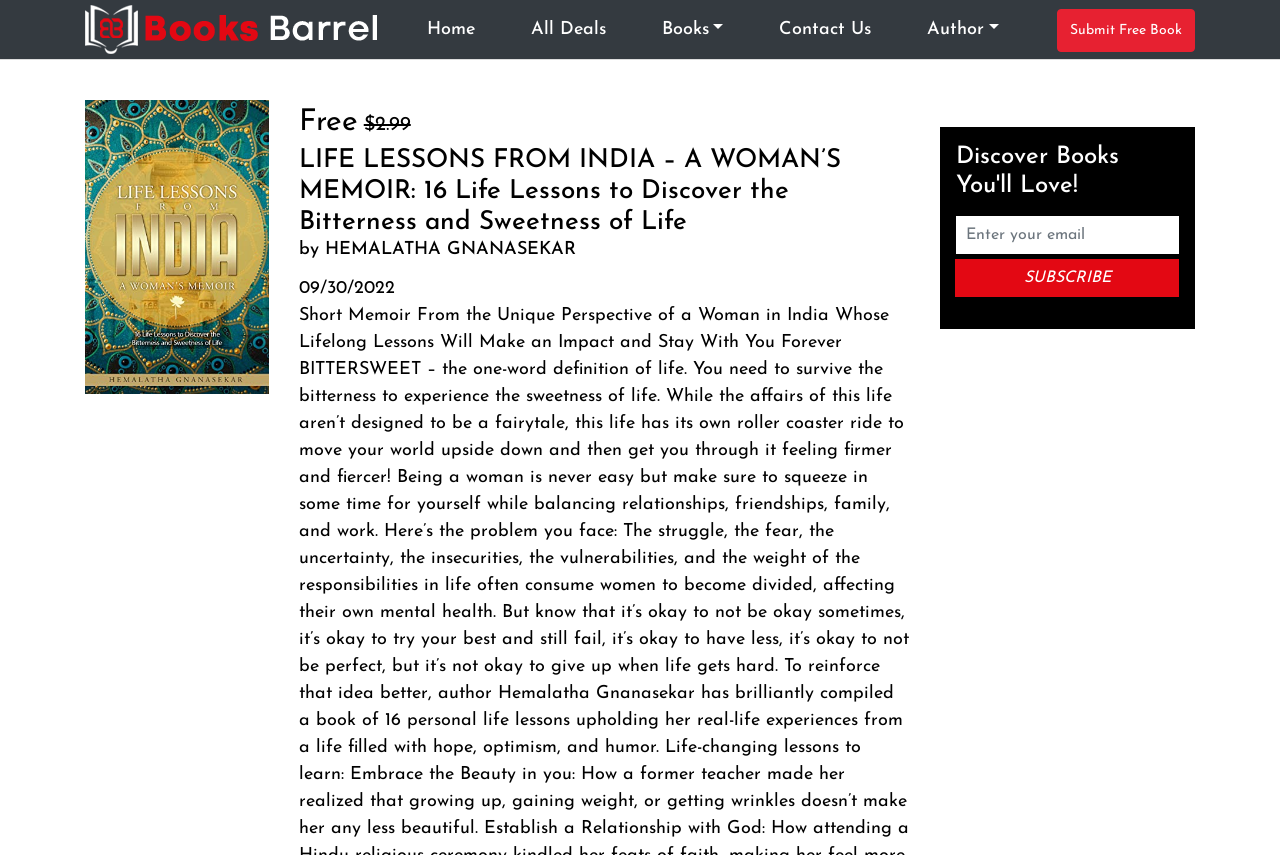Locate the bounding box coordinates of the clickable area needed to fulfill the instruction: "view book details".

[0.233, 0.17, 0.711, 0.304]